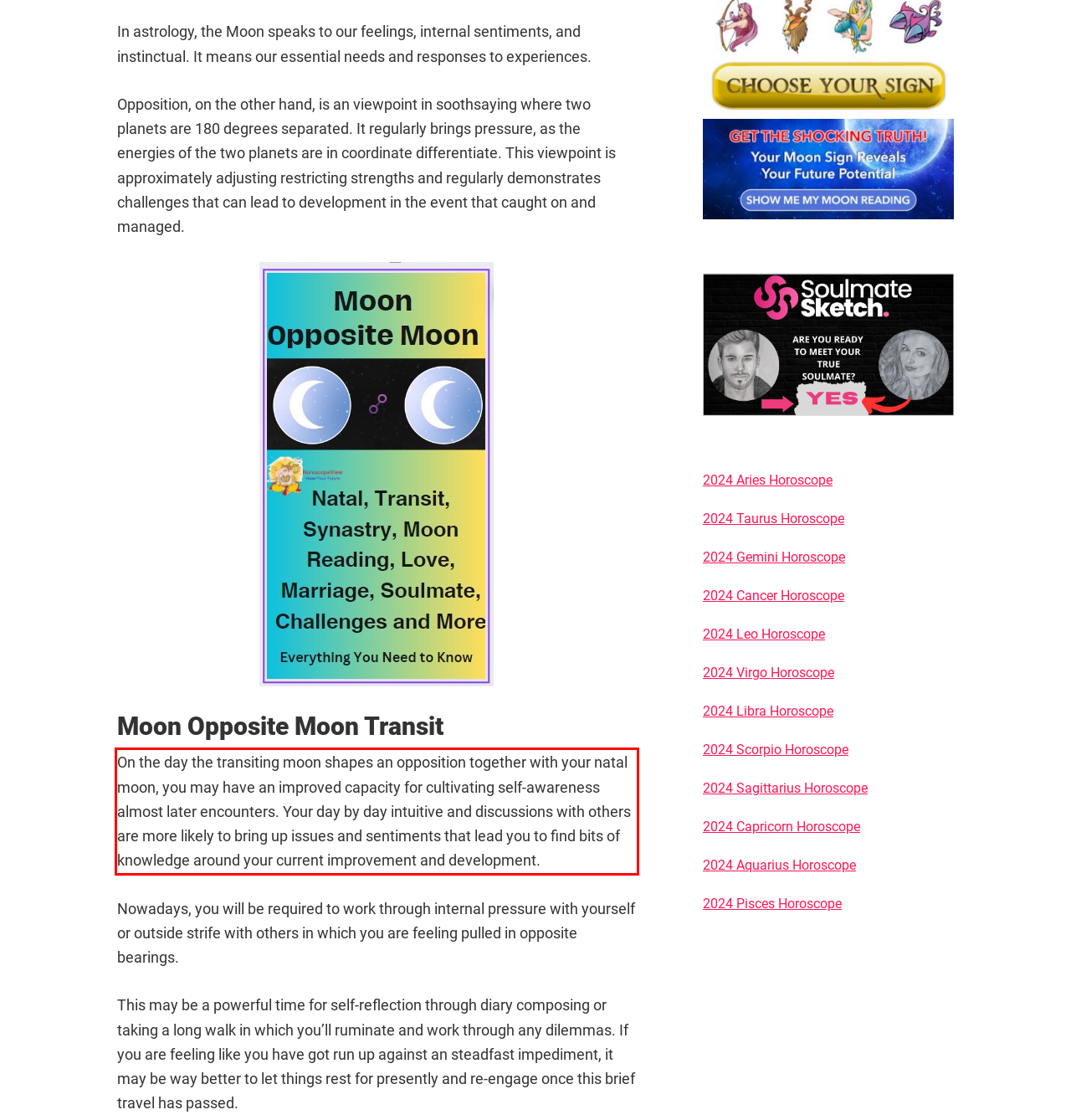Given a screenshot of a webpage, locate the red bounding box and extract the text it encloses.

On the day the transiting moon shapes an opposition together with your natal moon, you may have an improved capacity for cultivating self-awareness almost later encounters. Your day by day intuitive and discussions with others are more likely to bring up issues and sentiments that lead you to find bits of knowledge around your current improvement and development.